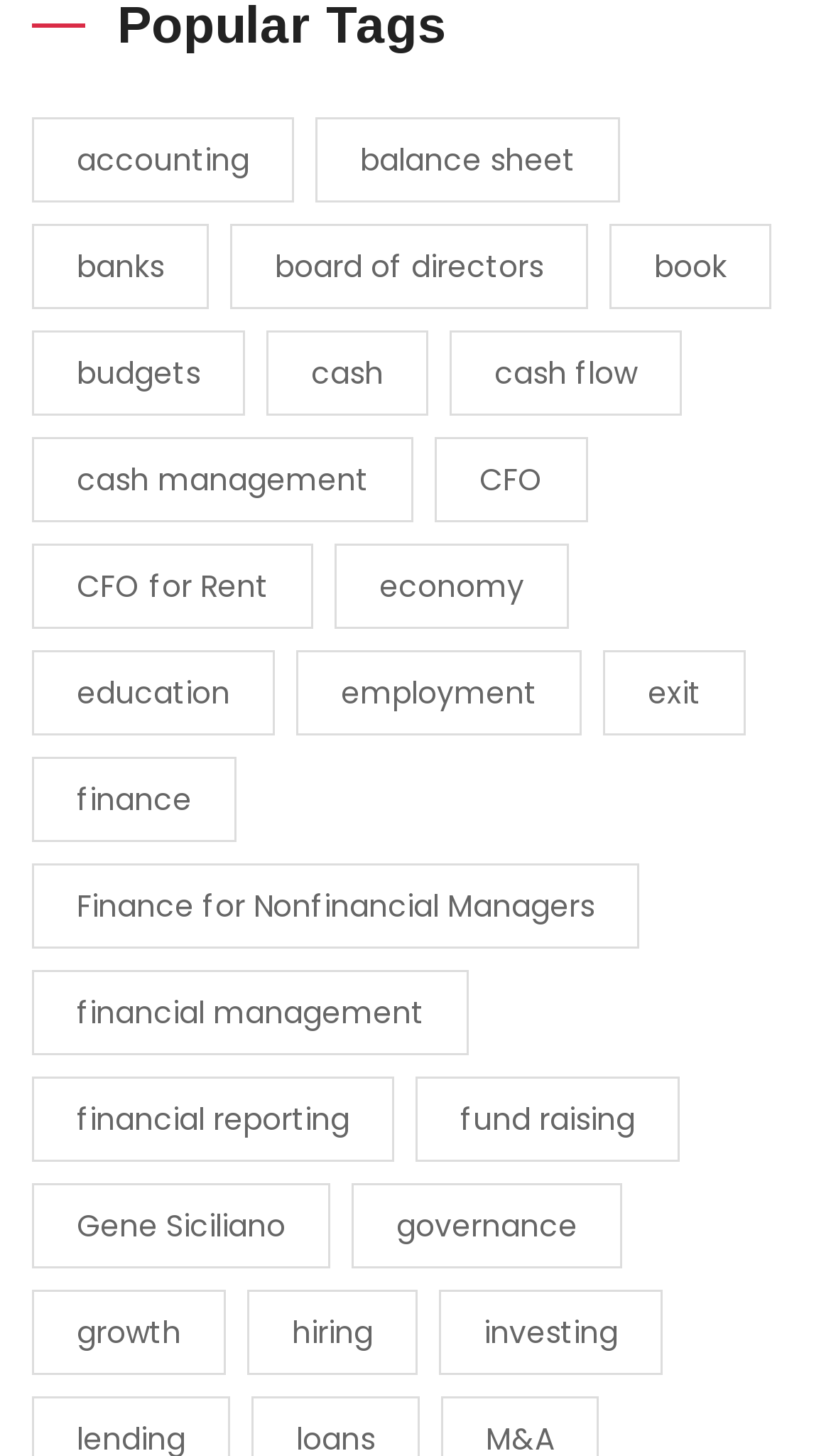How many links are related to management?
Using the image as a reference, answer the question with a short word or phrase.

2